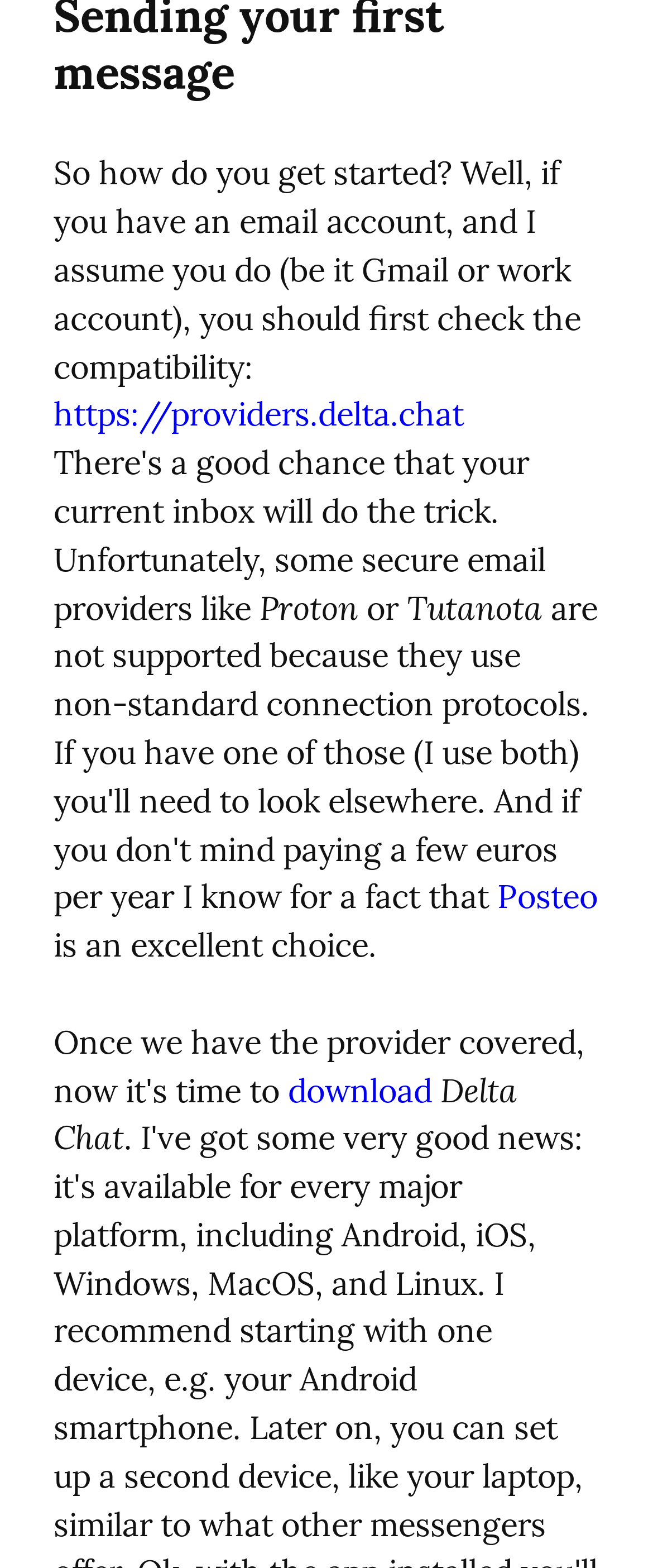Respond with a single word or short phrase to the following question: 
What is the name of the chat application?

Delta Chat